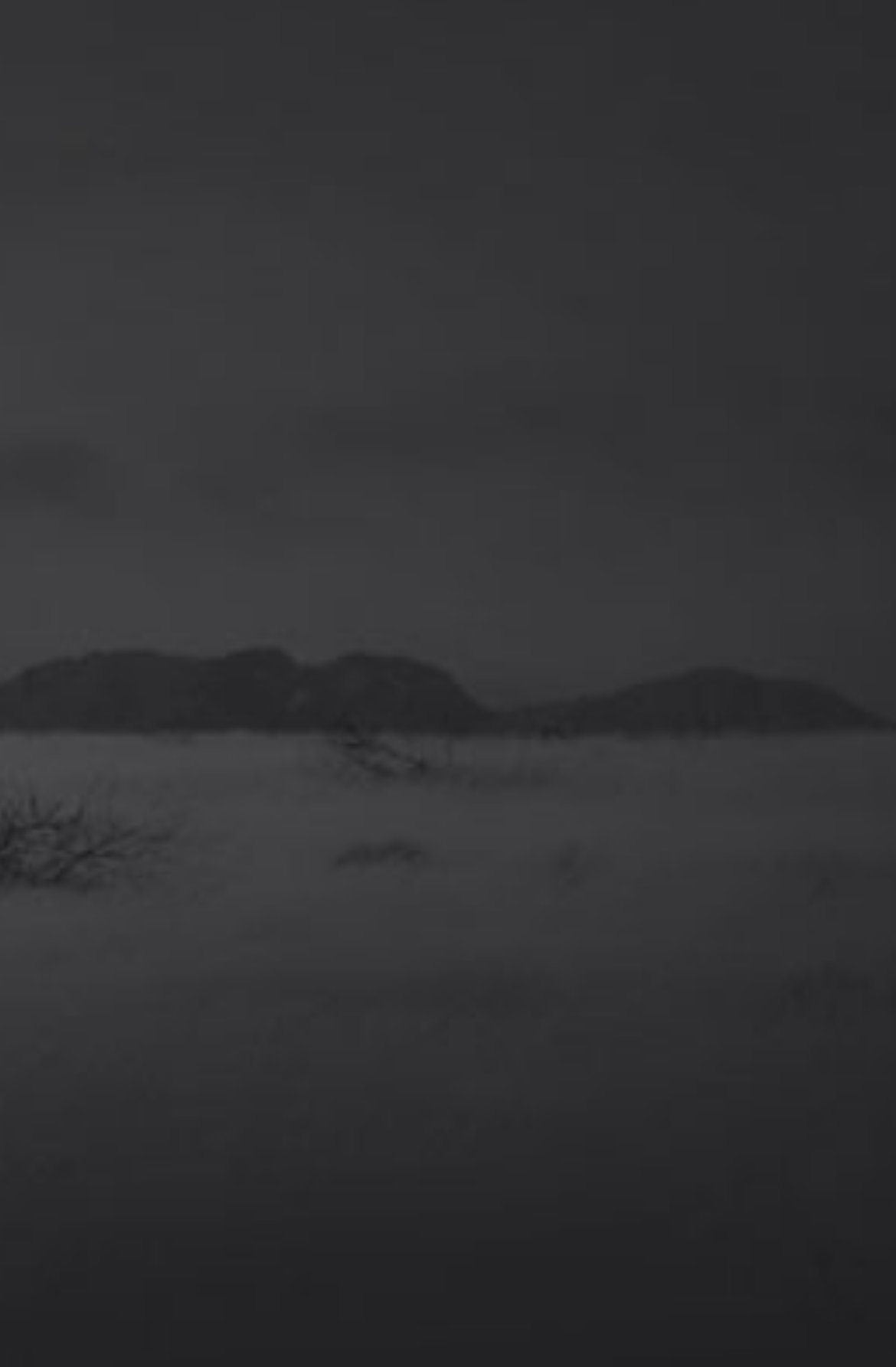Find the bounding box coordinates of the area to click in order to follow the instruction: "Sign up for the weekly newsletter".

[0.09, 0.282, 0.91, 0.366]